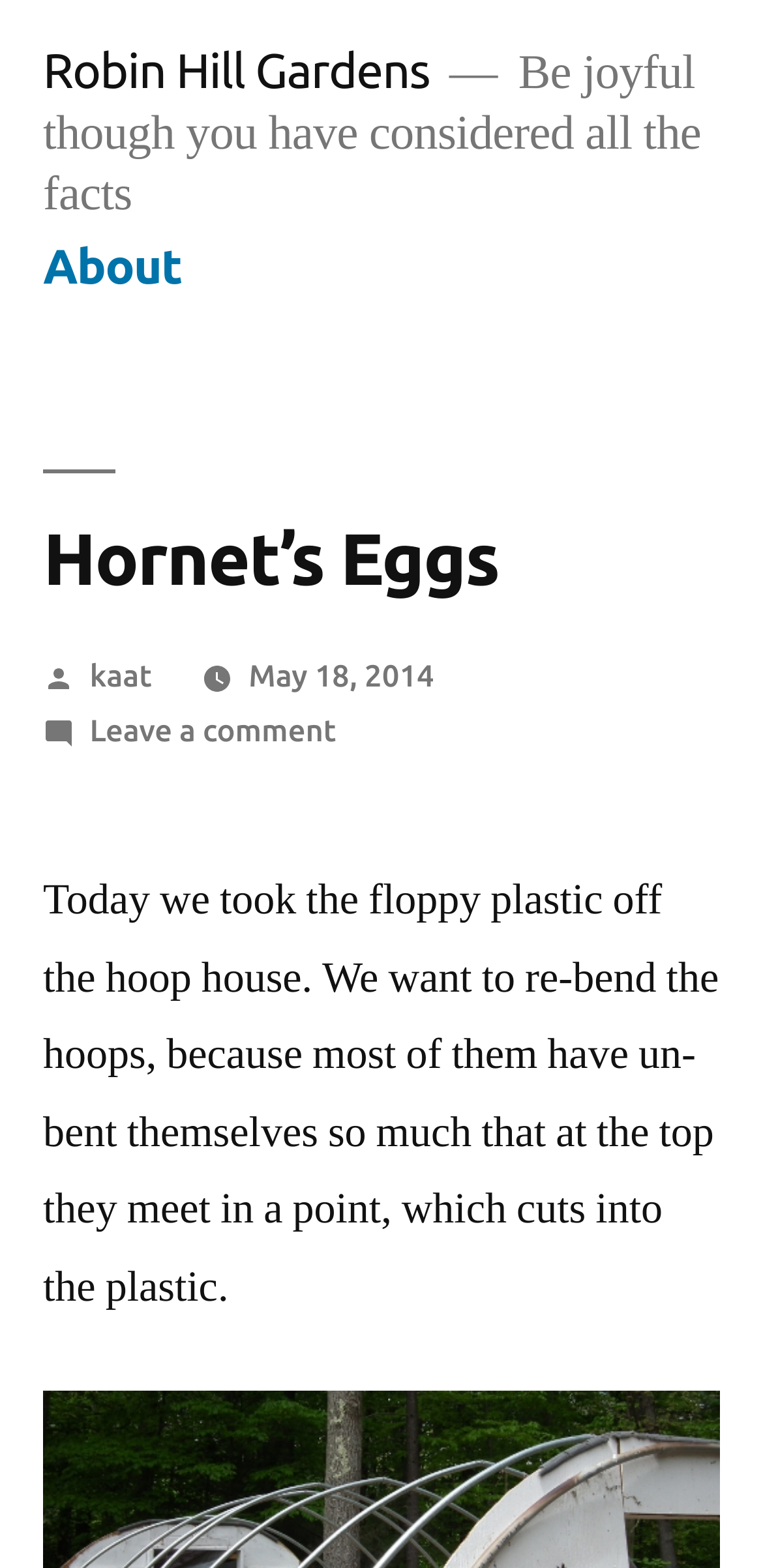Detail the various sections and features of the webpage.

The webpage is about "Hornet's Eggs" in Robin Hill Gardens. At the top left, there is a link to "Robin Hill Gardens". Next to it, there is a quote "Be joyful though you have considered all the facts". Below these elements, there is a top menu navigation bar that spans almost the entire width of the page. 

Within the top menu, there is a link to "About" at the top left. Below the "About" link, there is a header section that takes up most of the page width. The header section contains the title "Hornet's Eggs" and some metadata about the post, including the author "kaat", the date "May 18, 2014", and a link to leave a comment. 

Below the header section, there is a block of text that describes the content of the post. The text explains that the authors took the floppy plastic off the hoop house and want to re-bend the hoops because they have un-bent themselves too much.